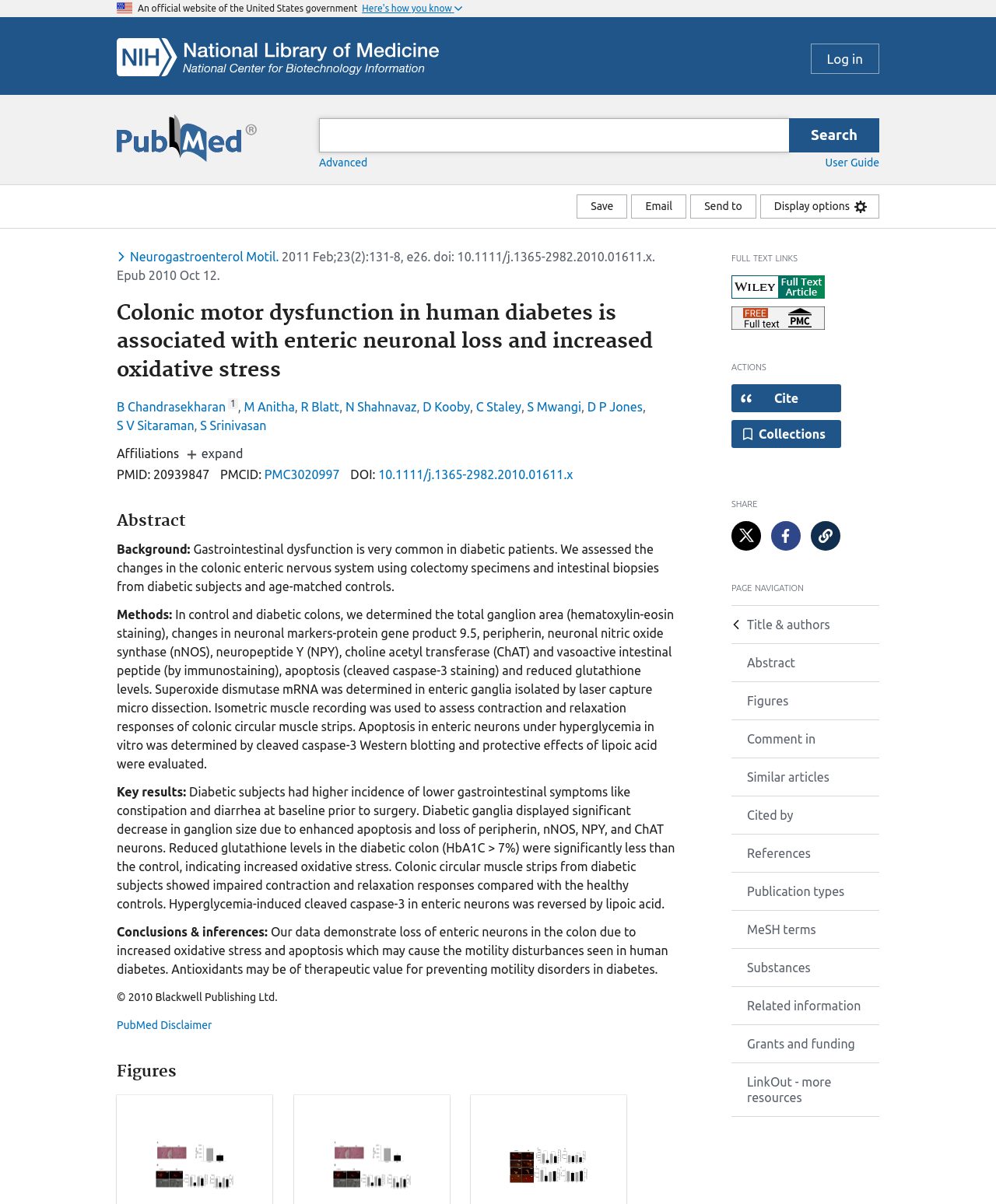Please determine the bounding box coordinates of the clickable area required to carry out the following instruction: "Save the article". The coordinates must be four float numbers between 0 and 1, represented as [left, top, right, bottom].

[0.579, 0.161, 0.63, 0.182]